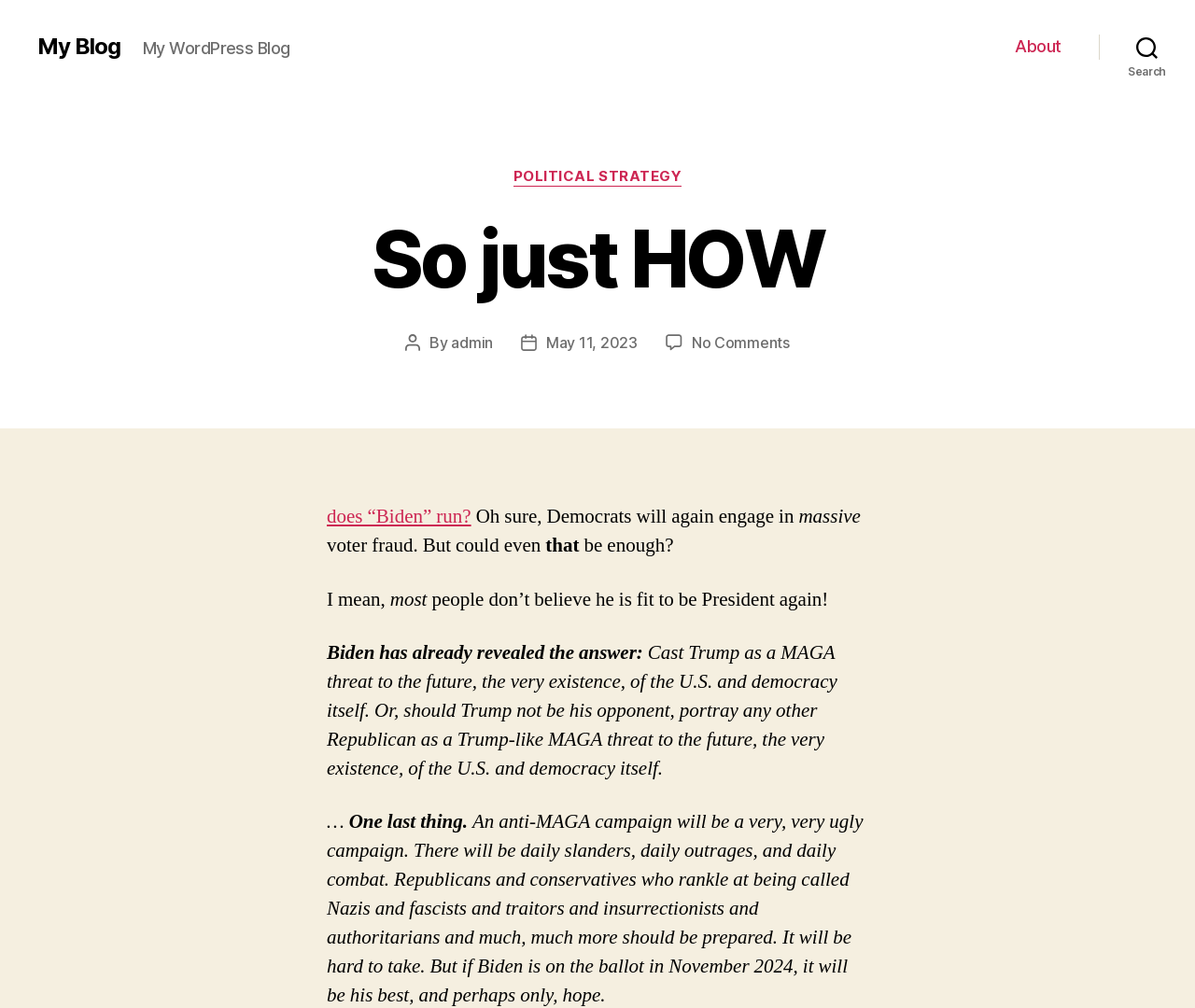What is the category of the post?
With the help of the image, please provide a detailed response to the question.

The category of the post can be found in the middle of the webpage, where it is written as 'Categories' followed by a link 'POLITICAL STRATEGY'.